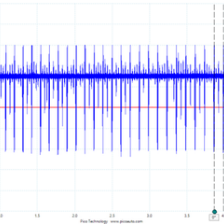What is the purpose of the red line?
Based on the screenshot, respond with a single word or phrase.

Baseline for reference